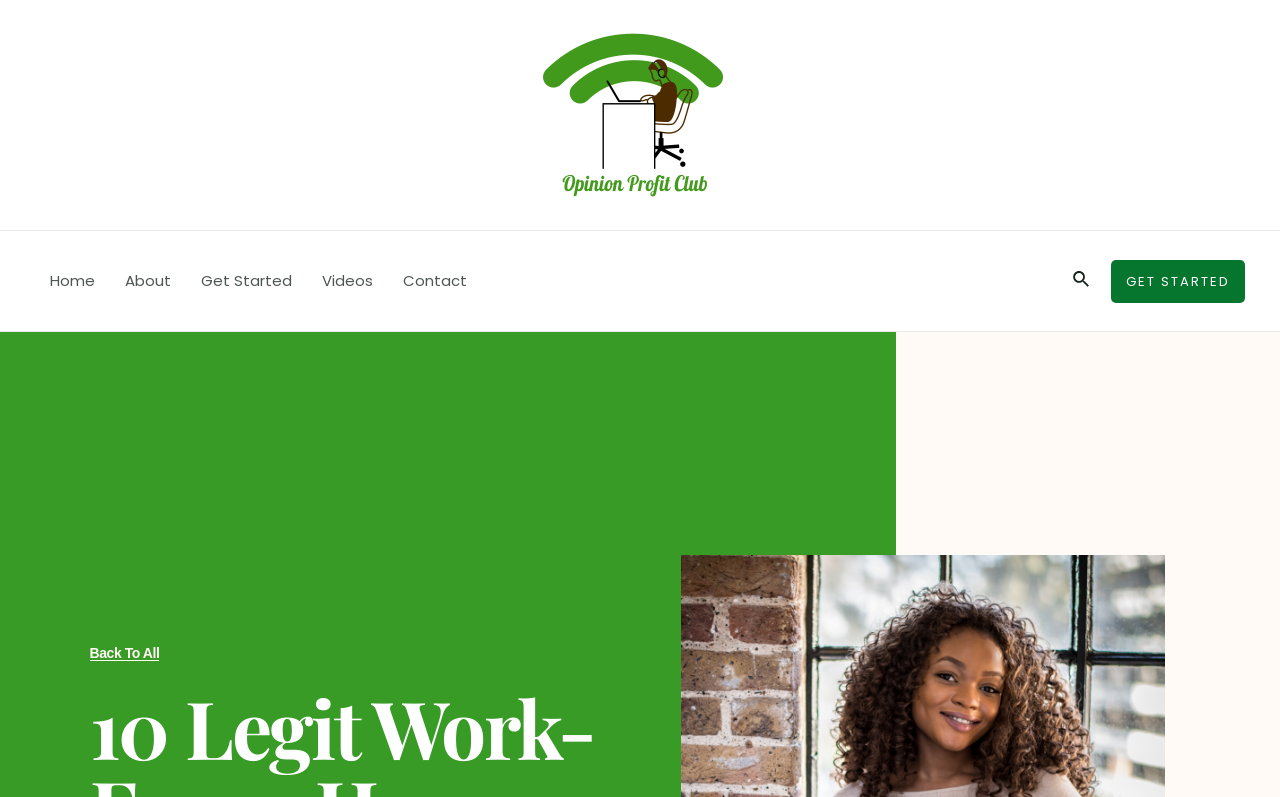Please identify the bounding box coordinates of the element's region that I should click in order to complete the following instruction: "get started". The bounding box coordinates consist of four float numbers between 0 and 1, i.e., [left, top, right, bottom].

[0.868, 0.326, 0.973, 0.38]